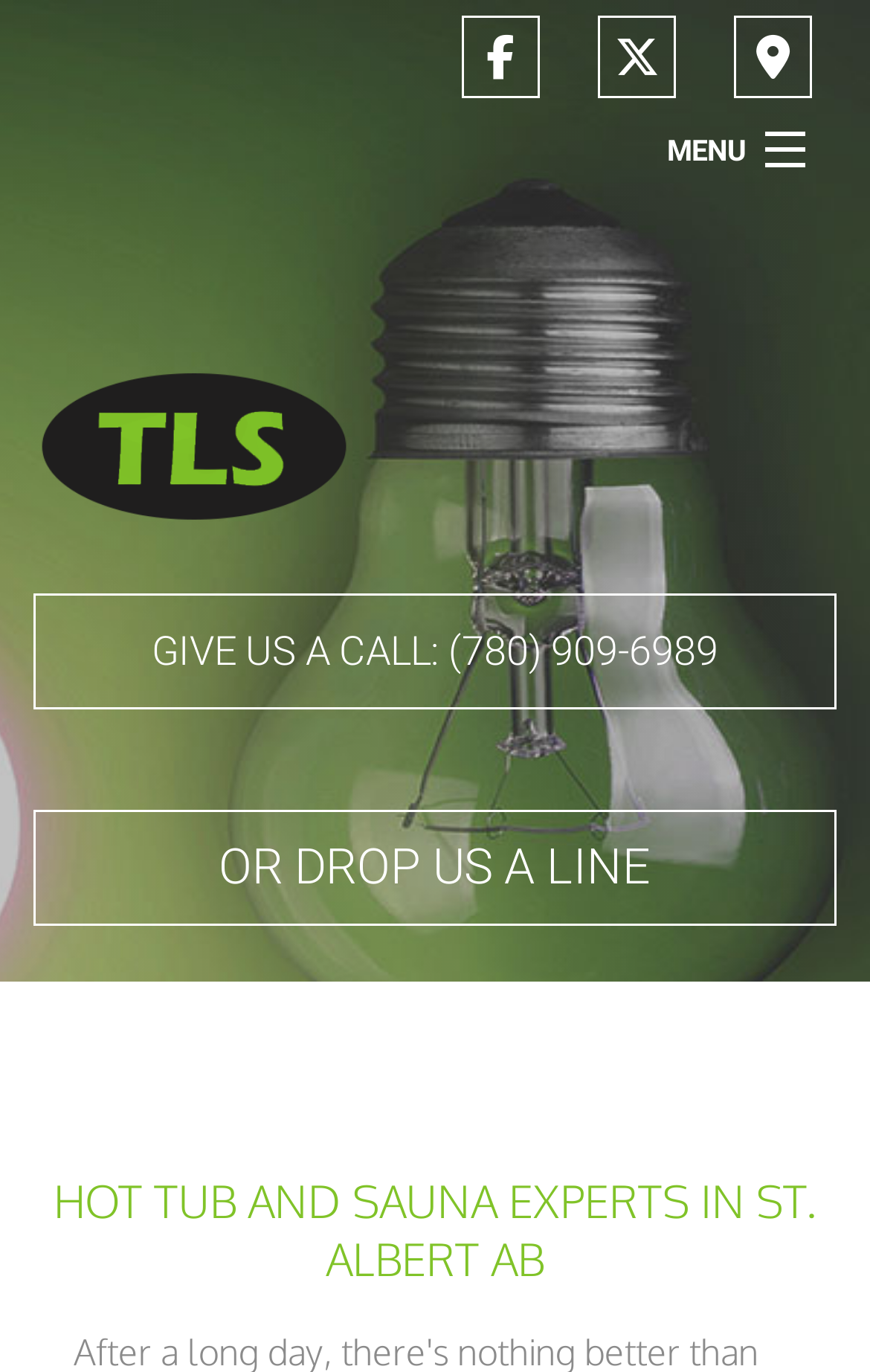Please identify the coordinates of the bounding box that should be clicked to fulfill this instruction: "Click the HOME link".

[0.038, 0.145, 0.962, 0.226]